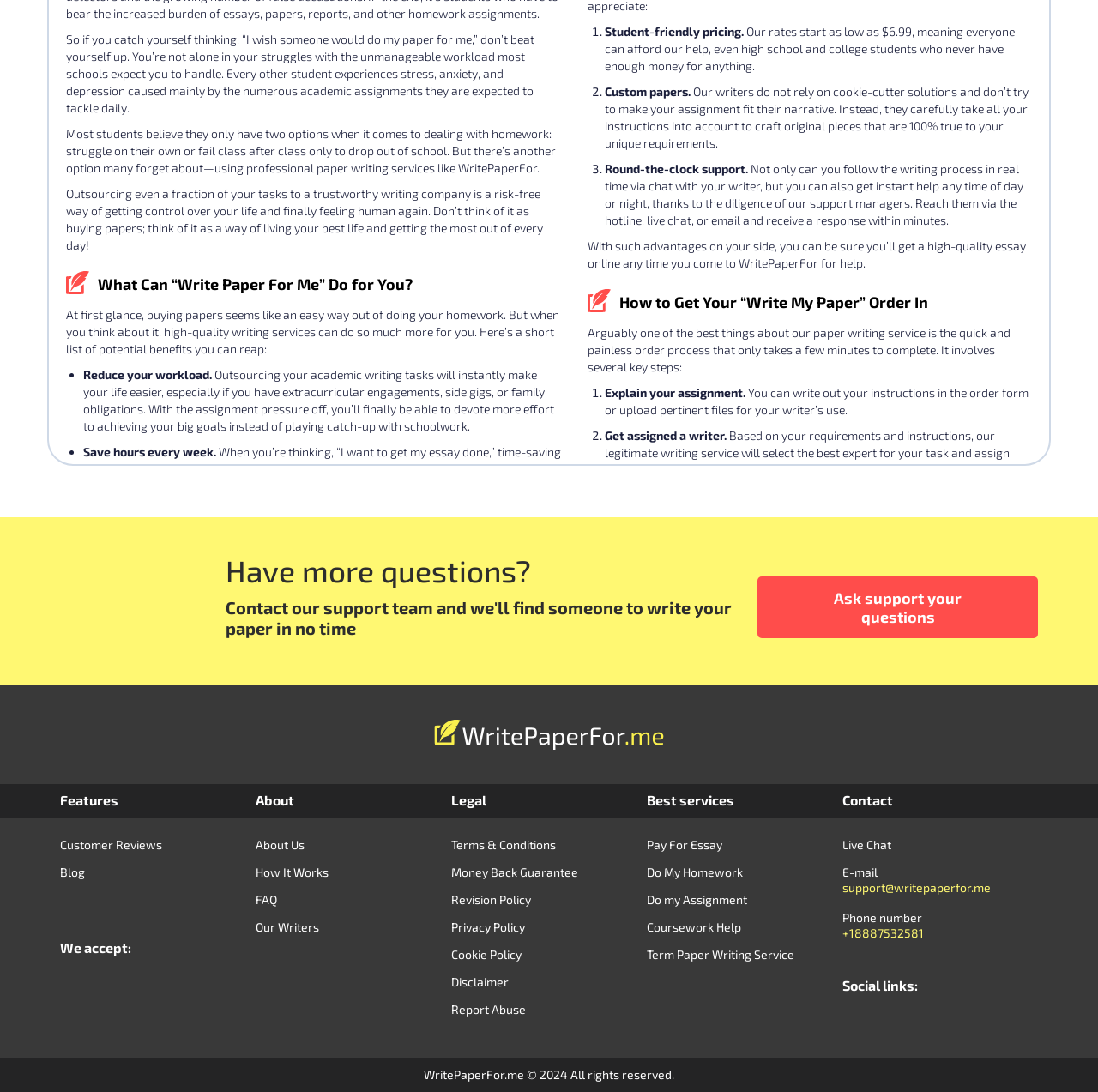How can students communicate with their assigned writers?
Based on the image, answer the question with as much detail as possible.

According to the webpage, students can follow the writer's progress and chat directly with their assigned writer to get progress updates and provide additional information and guidance throughout the writing process.